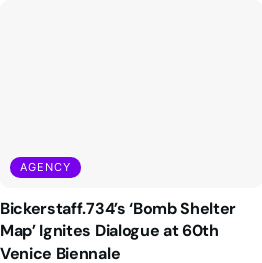Answer the following query concisely with a single word or phrase:
Where is the art project presented?

60th Venice Biennale